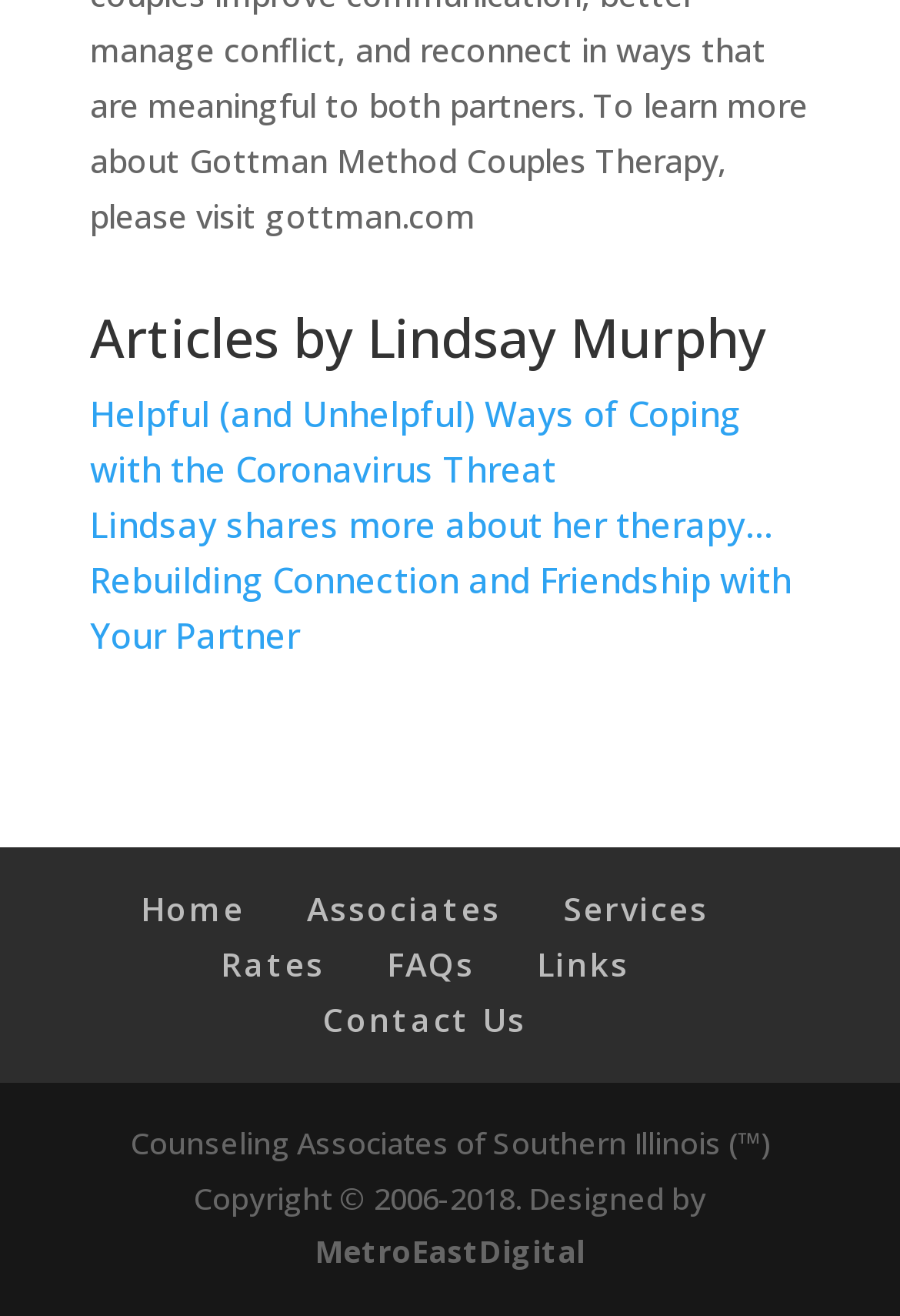Please answer the following question using a single word or phrase: What is the name of the author of the articles?

Lindsay Murphy